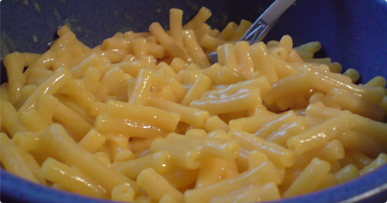Is the dish depicted in the image a comfort food?
Using the image, give a concise answer in the form of a single word or short phrase.

Yes